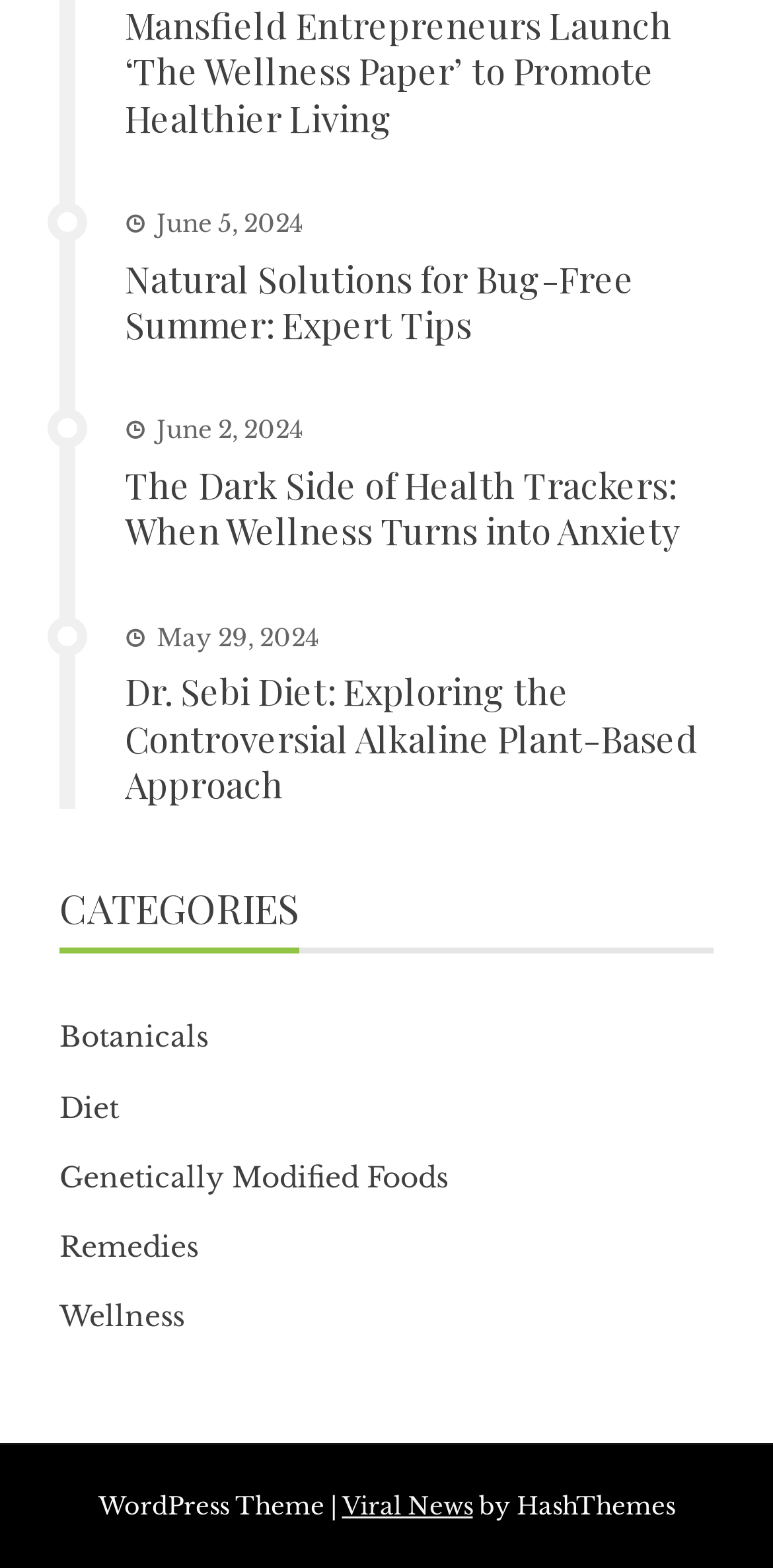What is the date of the first article?
Refer to the screenshot and deliver a thorough answer to the question presented.

I found the date by looking at the time element associated with the first article, which is 'June 5, 2024'.